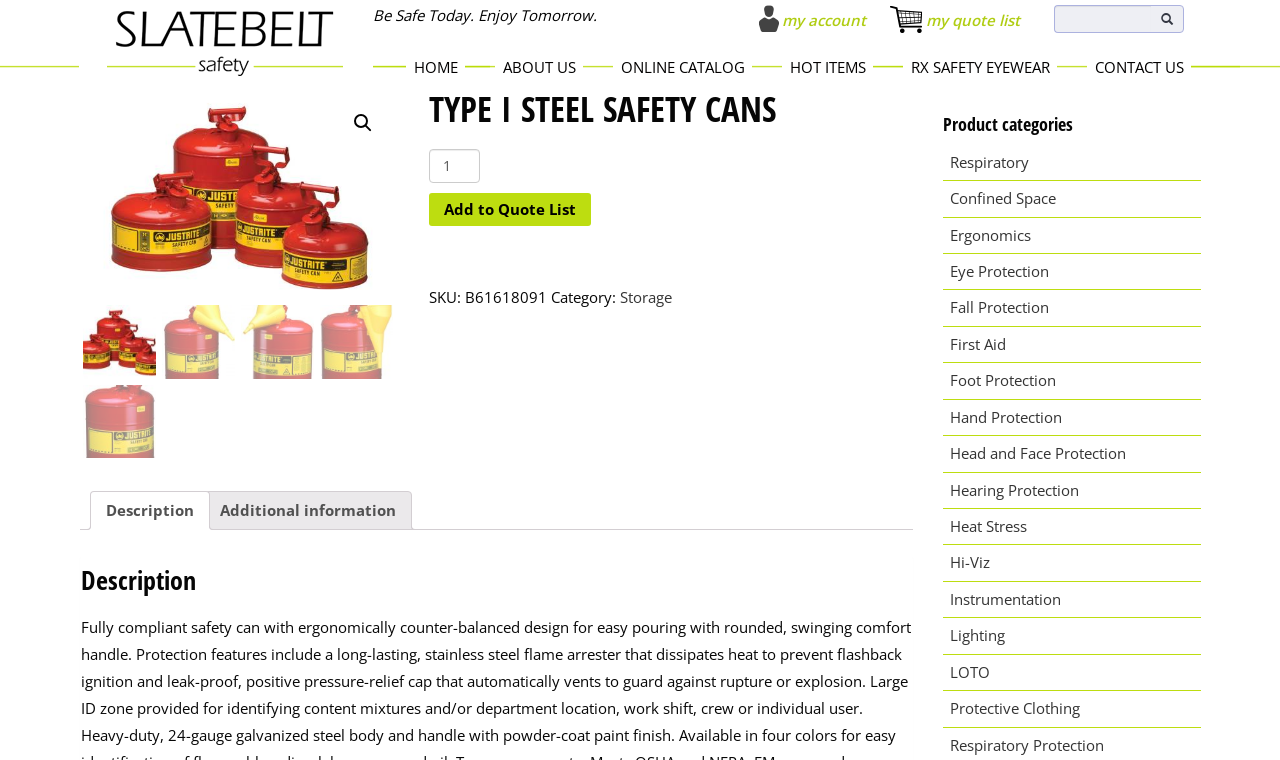What is the purpose of the button with the magnifying glass icon?
Utilize the image to construct a detailed and well-explained answer.

The button with the magnifying glass icon is a search button, which allows users to search for products or information on the website.